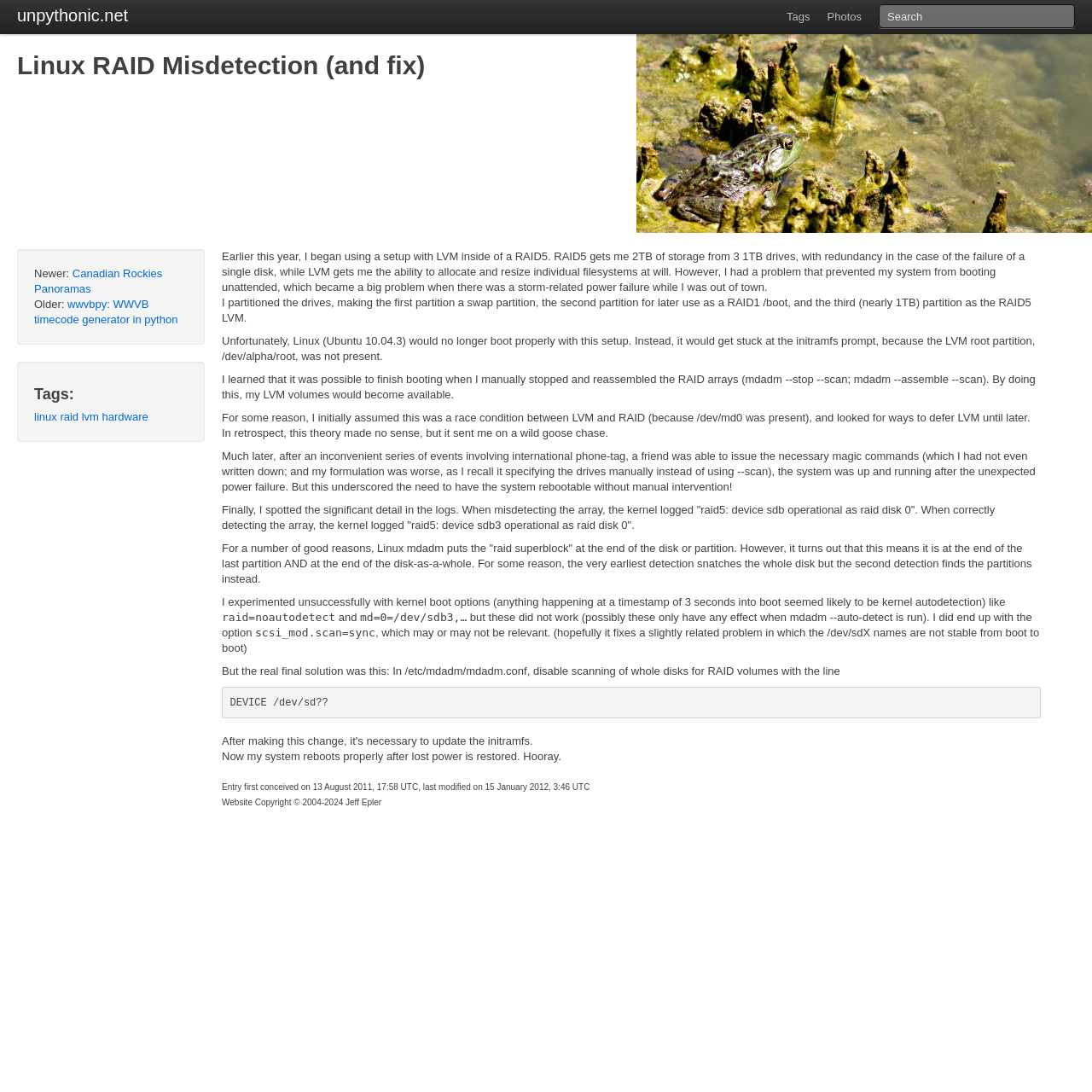Identify the main heading of the webpage and provide its text content.

Linux RAID Misdetection (and fix)